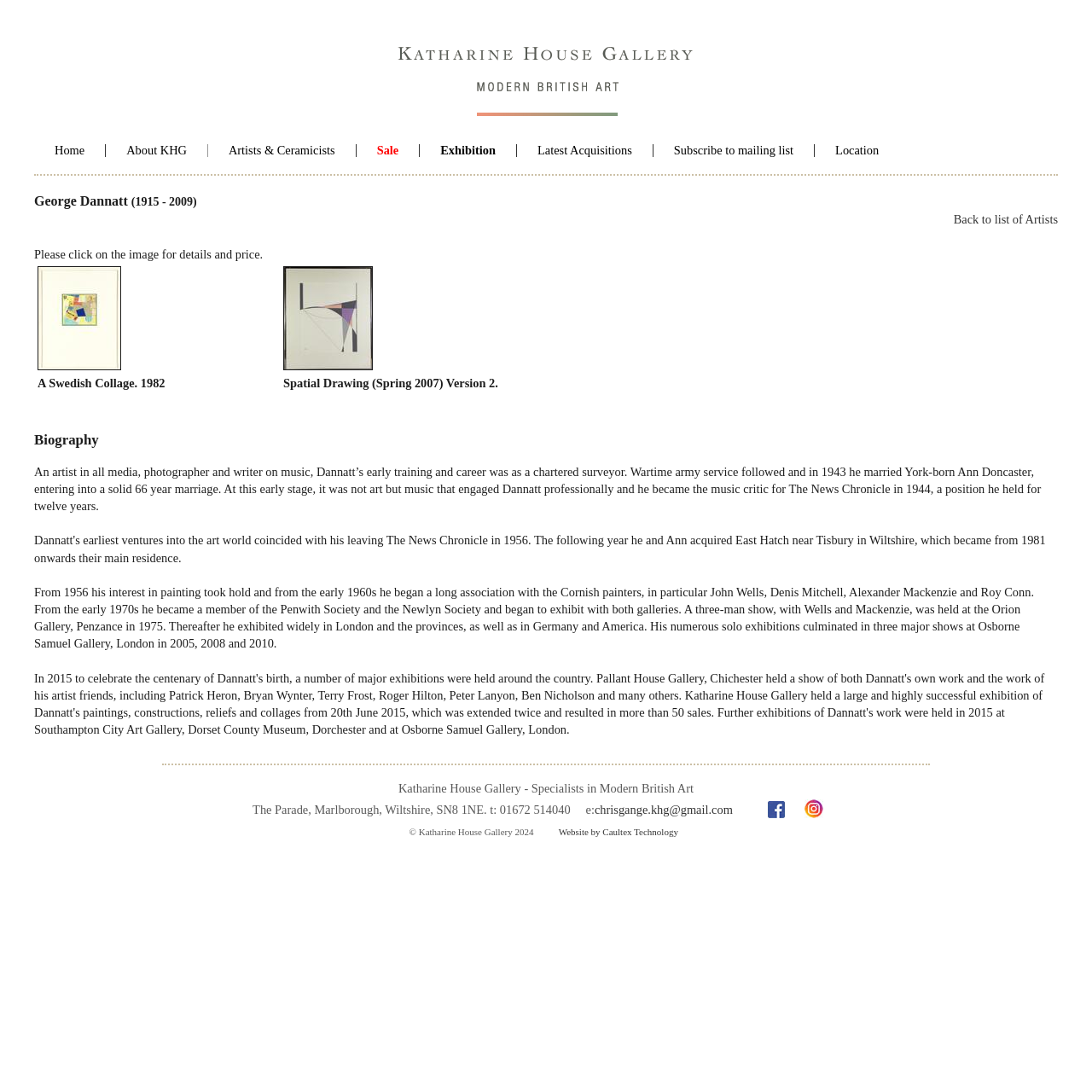Determine the bounding box of the UI element mentioned here: "Artists & Ceramicists". The coordinates must be in the format [left, top, right, bottom] with values ranging from 0 to 1.

[0.202, 0.132, 0.315, 0.144]